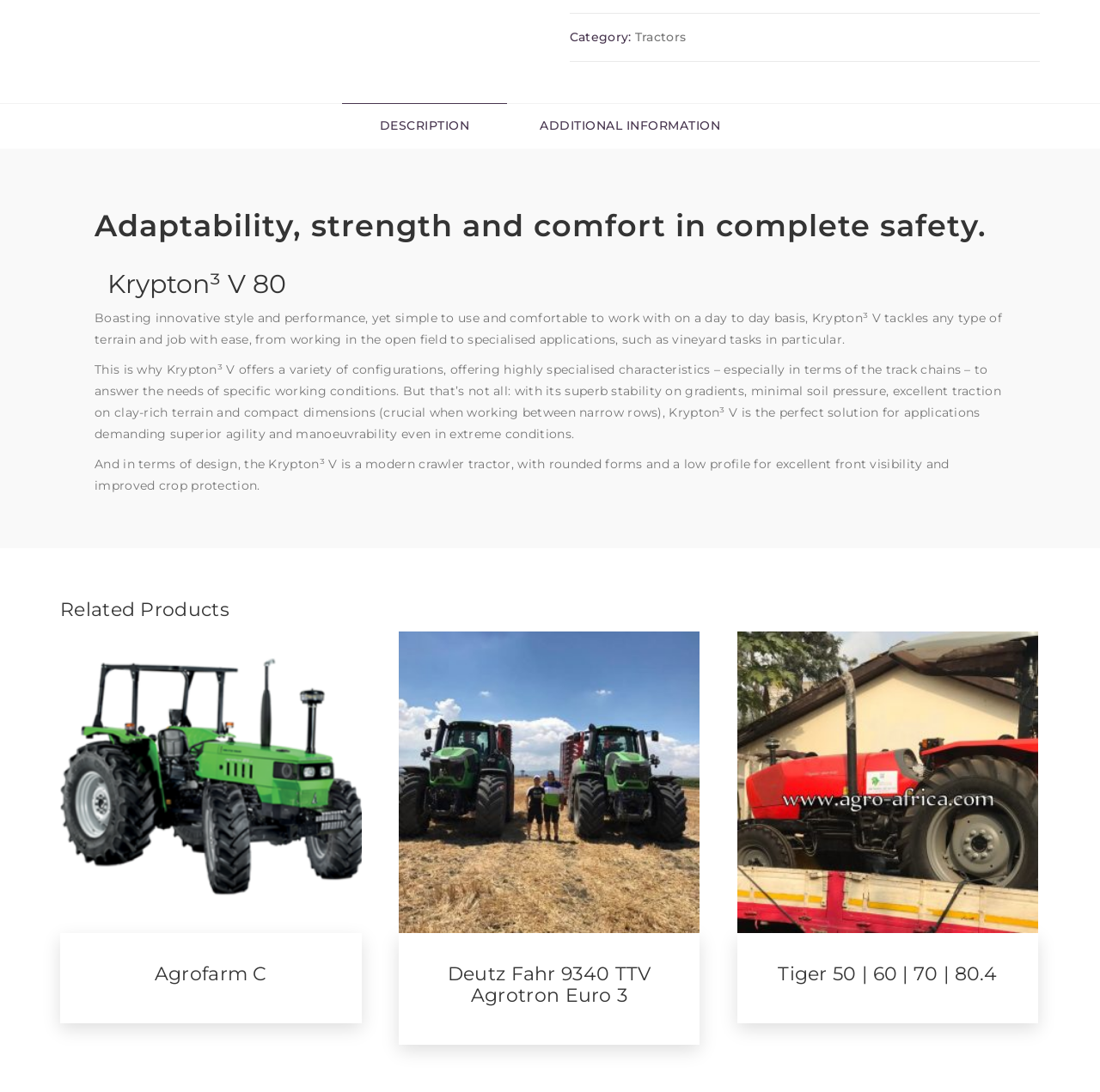From the screenshot, find the bounding box of the UI element matching this description: "Tractors". Supply the bounding box coordinates in the form [left, top, right, bottom], each a float between 0 and 1.

[0.577, 0.027, 0.624, 0.041]